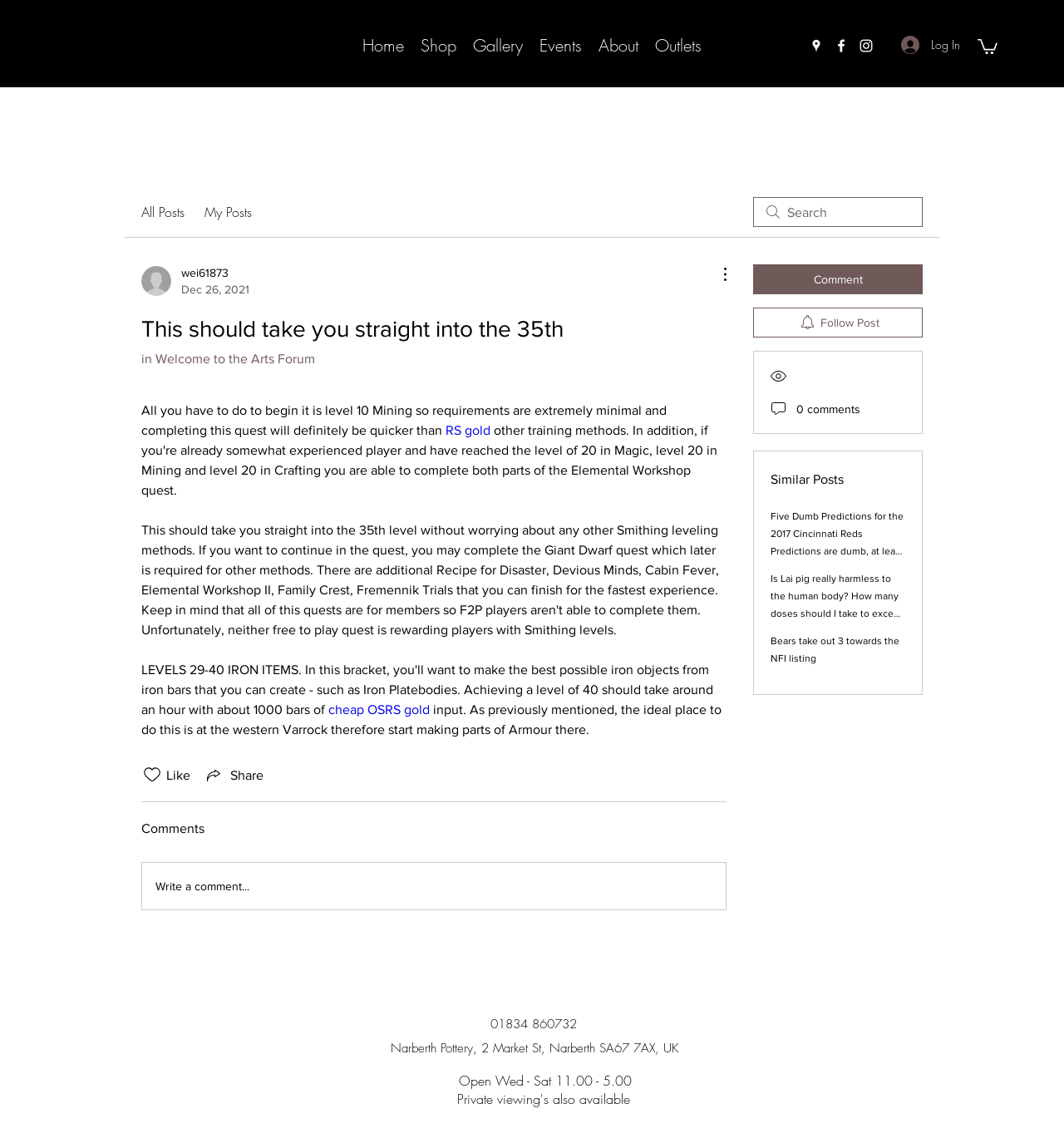Please locate the bounding box coordinates of the element that should be clicked to achieve the given instruction: "View the Gallery".

[0.437, 0.029, 0.499, 0.051]